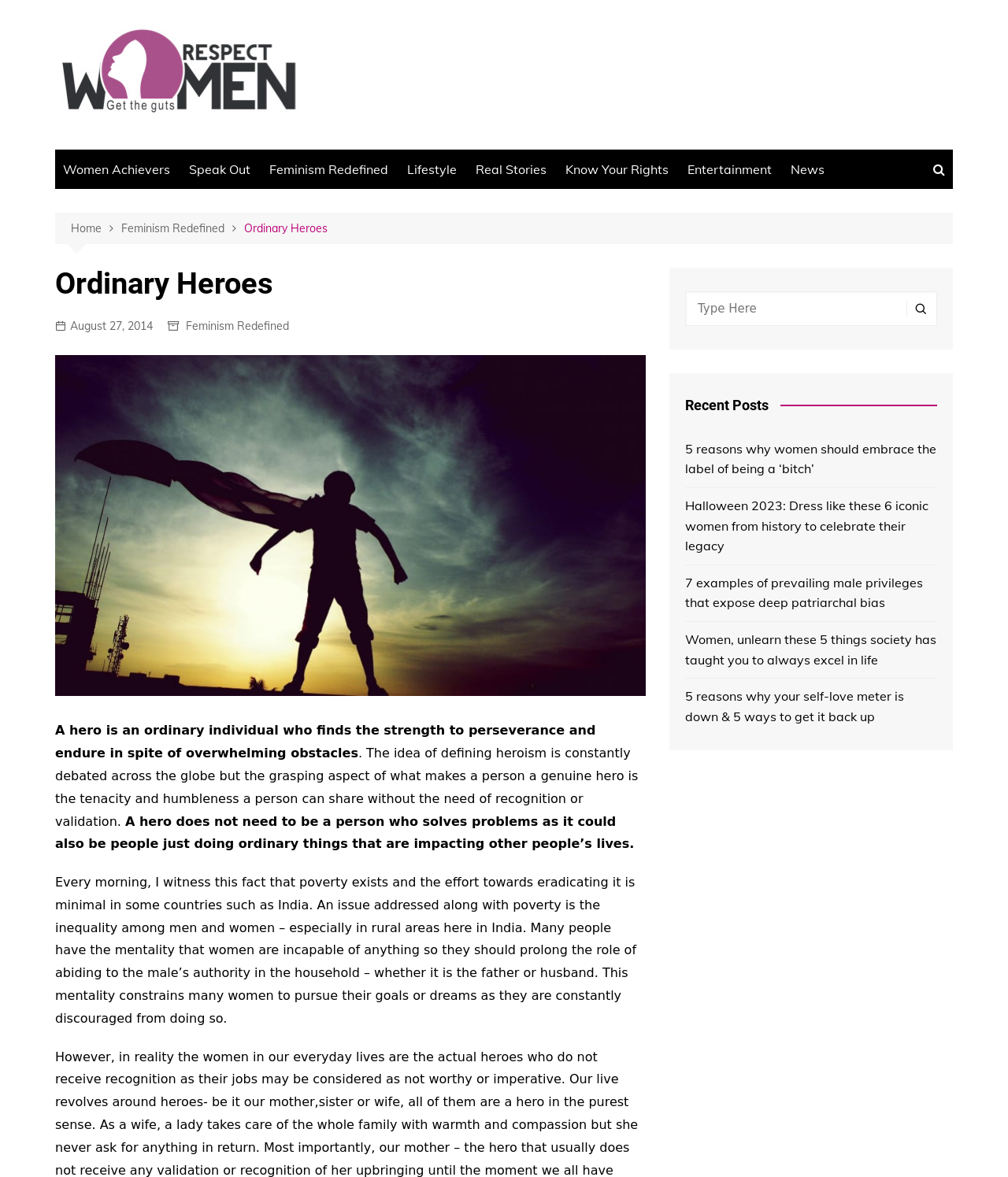Give a one-word or phrase response to the following question: What is the purpose of the search box?

To search the website